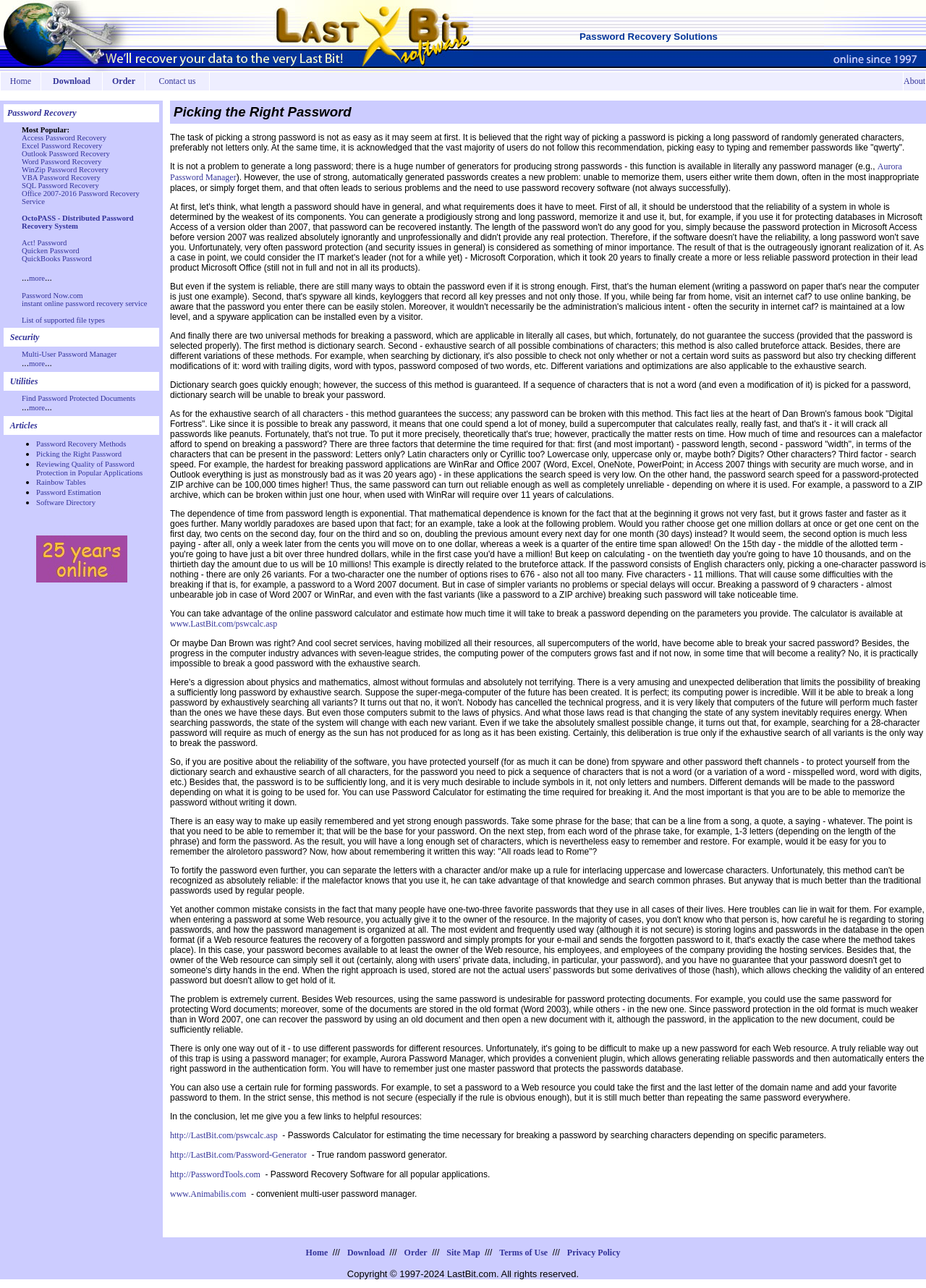Provide a single word or phrase answer to the question: 
What are the types of password recovery services offered?

Access, Excel, Outlook, etc.